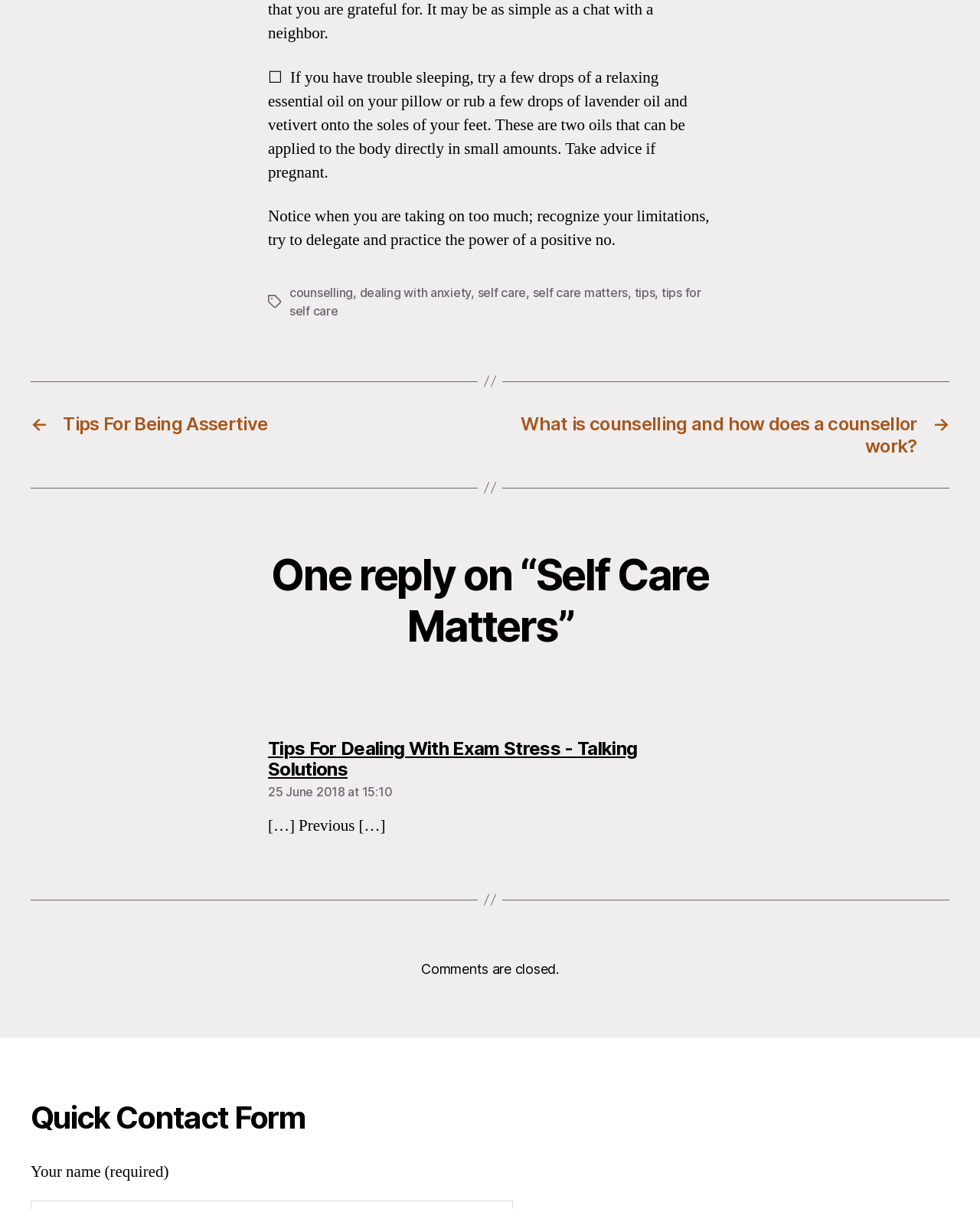Determine the bounding box coordinates of the region that needs to be clicked to achieve the task: "Fill in the 'Your name' field in the Quick Contact Form".

[0.031, 0.972, 0.172, 0.989]